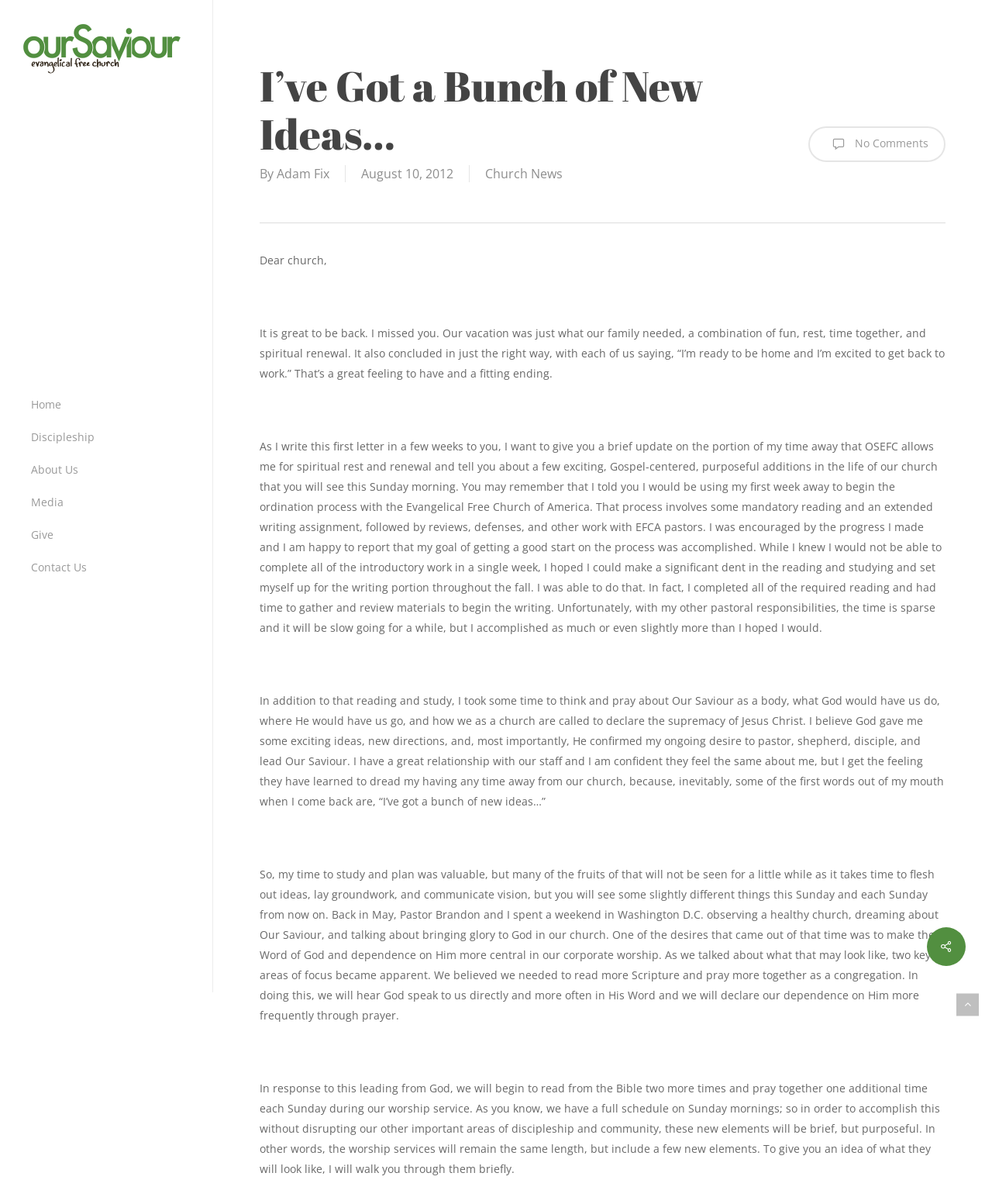Please find the bounding box coordinates for the clickable element needed to perform this instruction: "Click on the 'Give' link".

[0.023, 0.431, 0.062, 0.458]